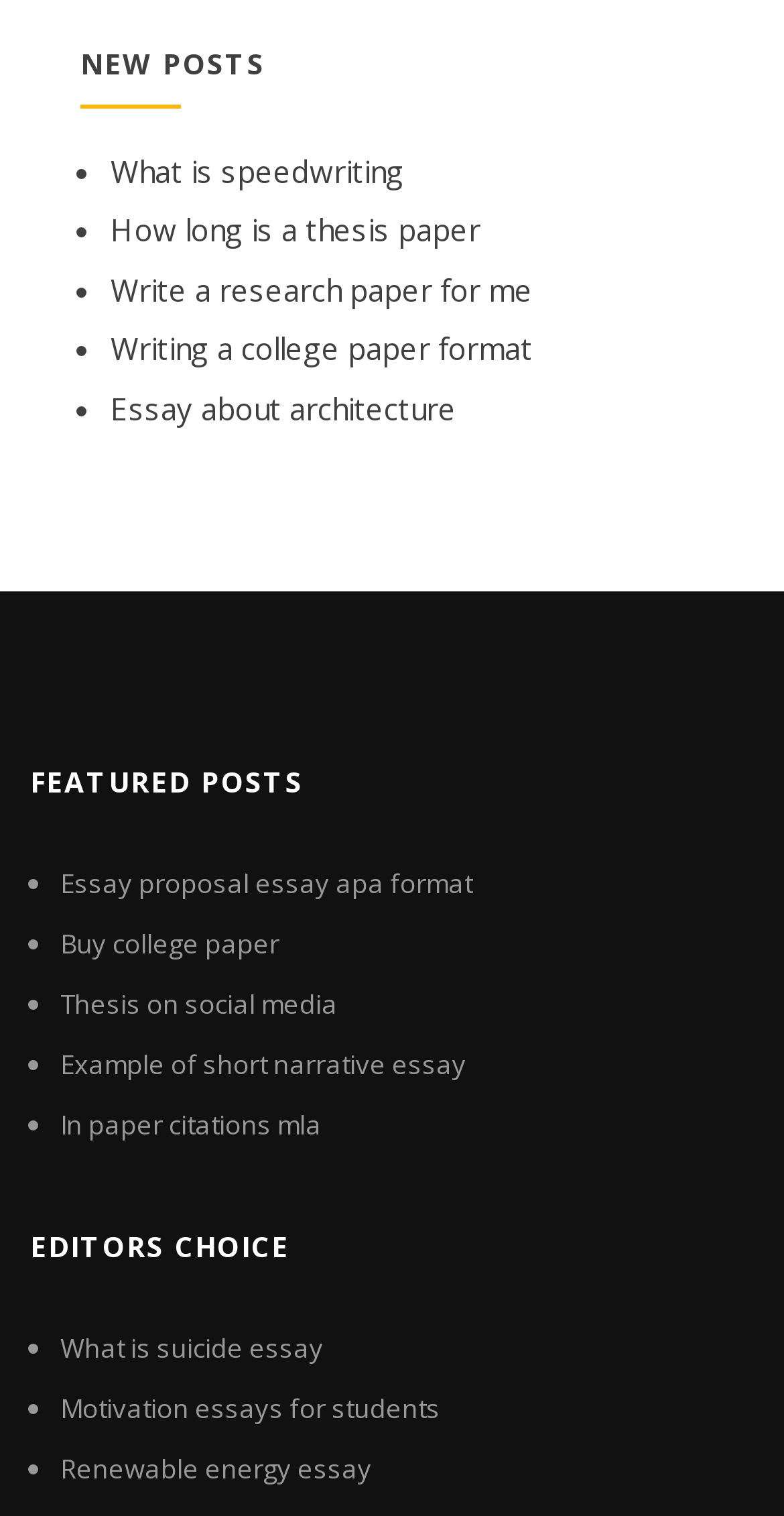Given the description What is speedwriting, predict the bounding box coordinates of the UI element. Ensure the coordinates are in the format (top-left x, top-left y, bottom-right x, bottom-right y) and all values are between 0 and 1.

[0.141, 0.099, 0.515, 0.125]